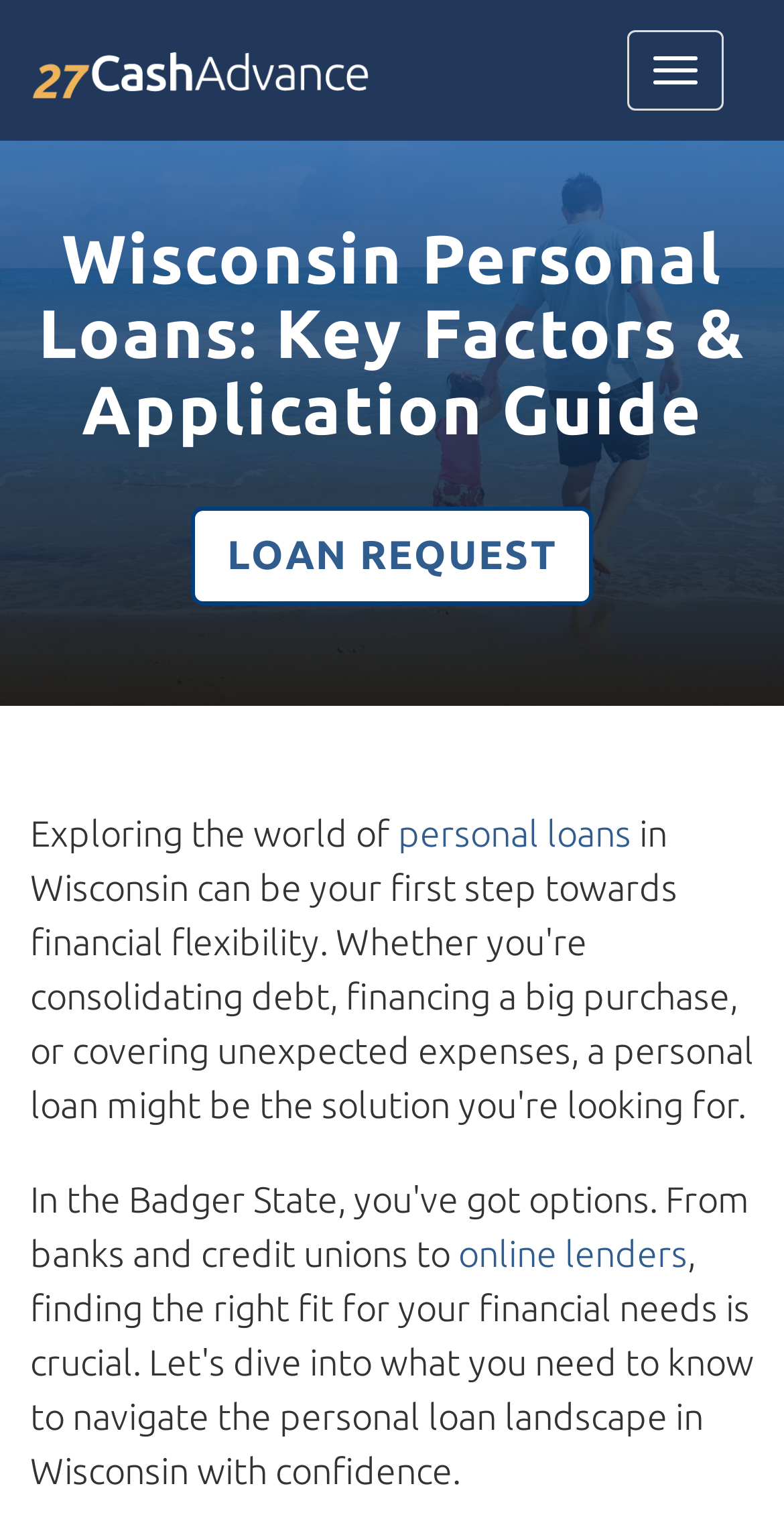Extract the bounding box coordinates of the UI element described: "auspicious". Provide the coordinates in the format [left, top, right, bottom] with values ranging from 0 to 1.

None